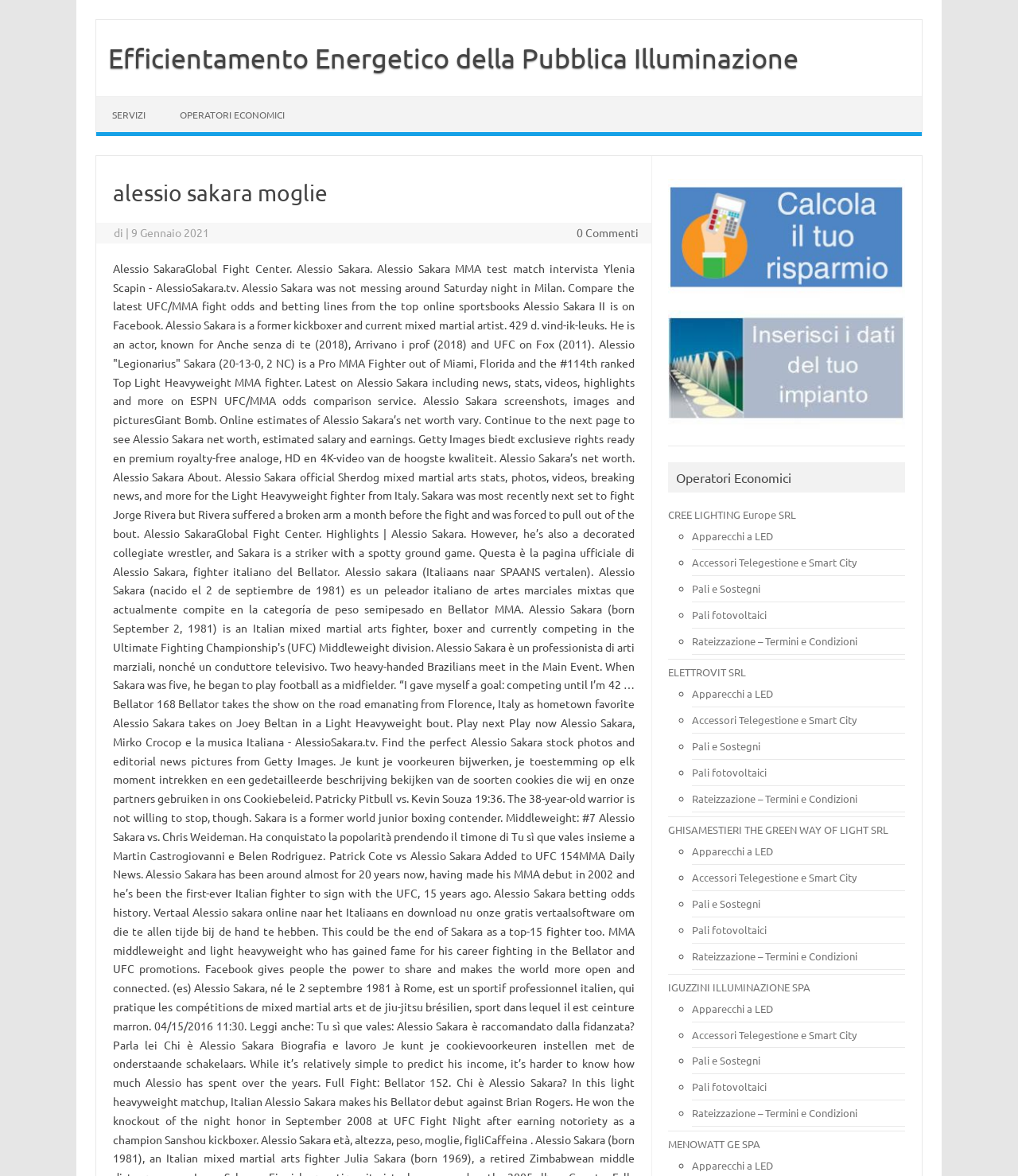Extract the bounding box for the UI element that matches this description: "Vai al contenuto".

[0.095, 0.082, 0.176, 0.091]